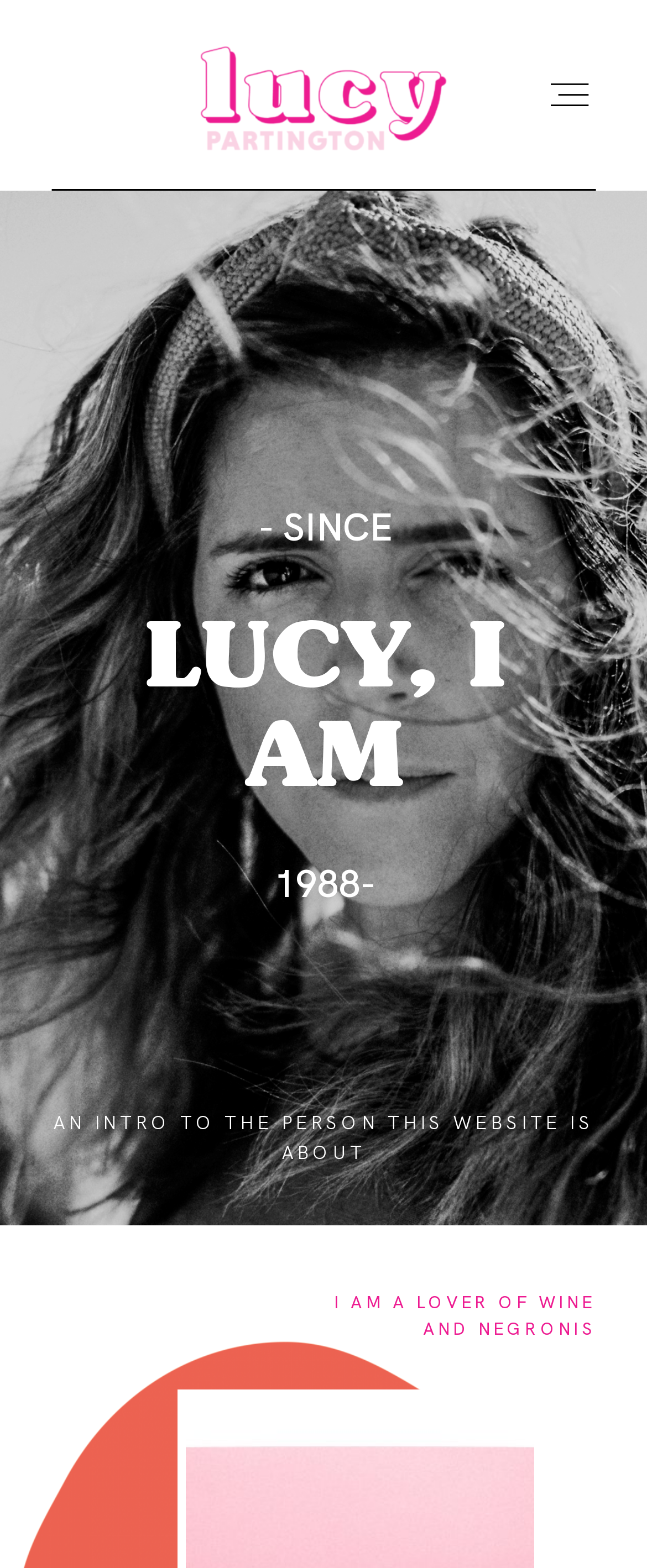Answer the question with a brief word or phrase:
How many headings are there in the introduction section?

3